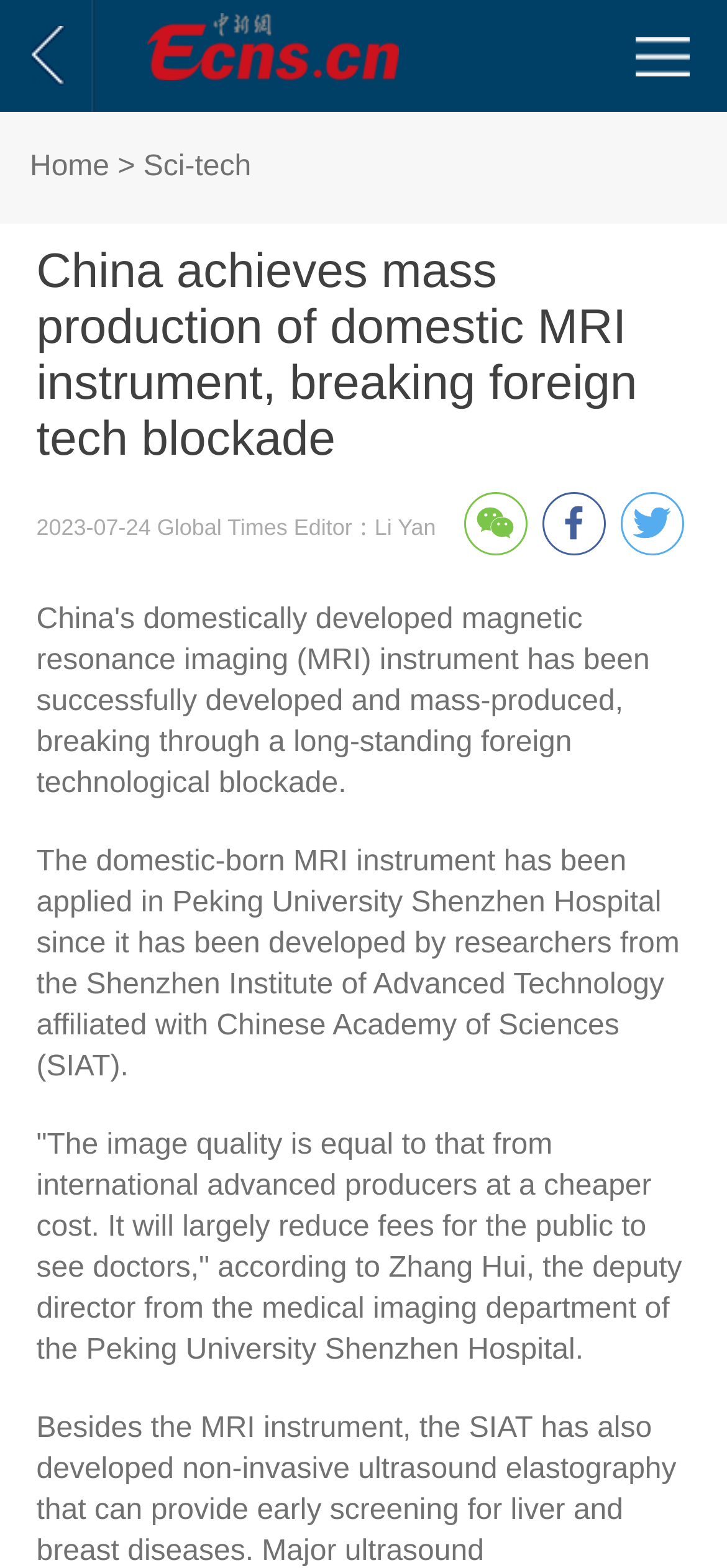Based on the image, provide a detailed response to the question:
What is the benefit of the domestic MRI instrument?

I found the benefit of the domestic MRI instrument by reading the quote from Zhang Hui, the deputy director from the medical imaging department of the Peking University Shenzhen Hospital, which states 'It will largely reduce fees for the public to see doctors'.